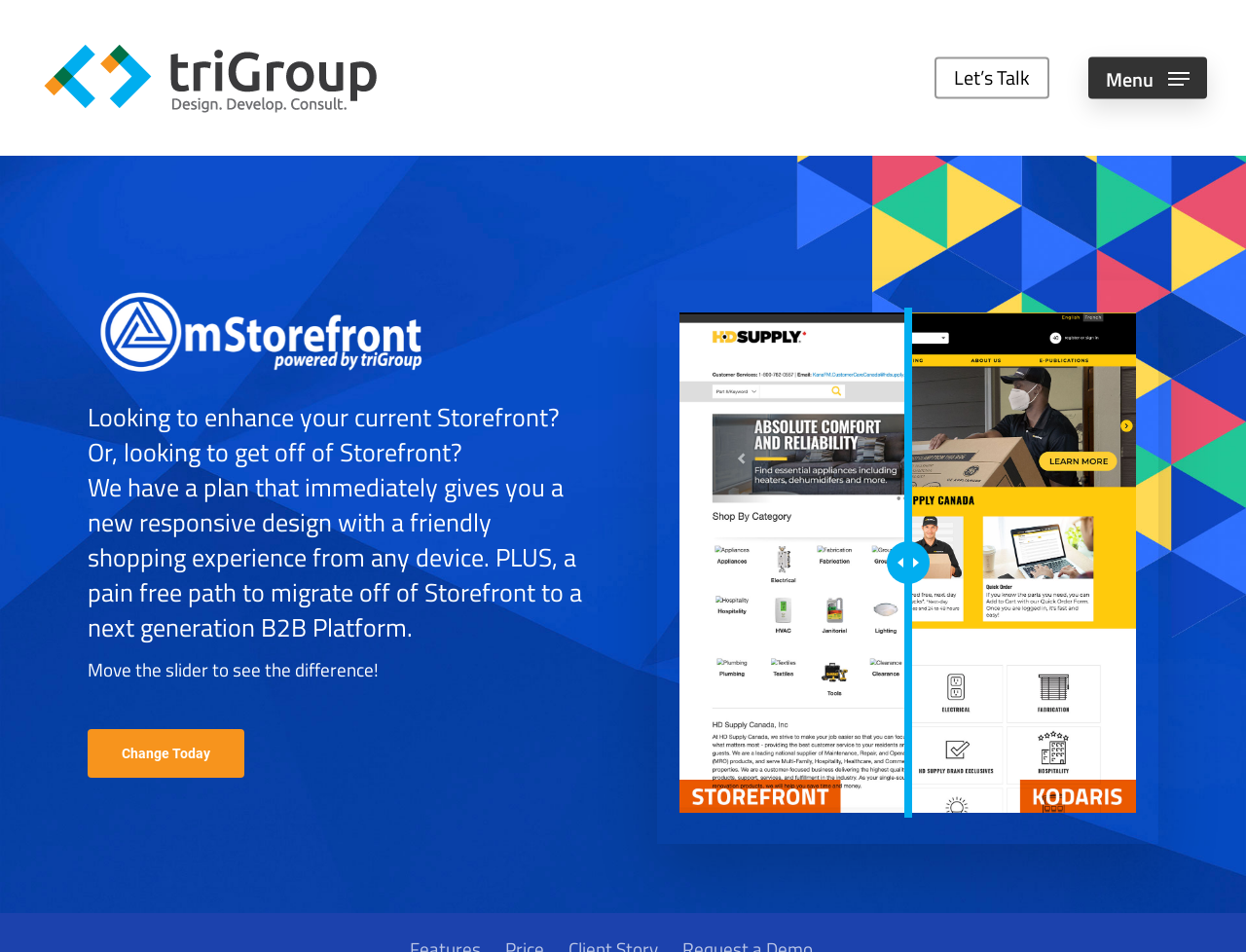Can you look at the image and give a comprehensive answer to the question:
What is the company name?

The company name is 'The TriGroup' which is mentioned in the link and image elements at the top of the webpage.